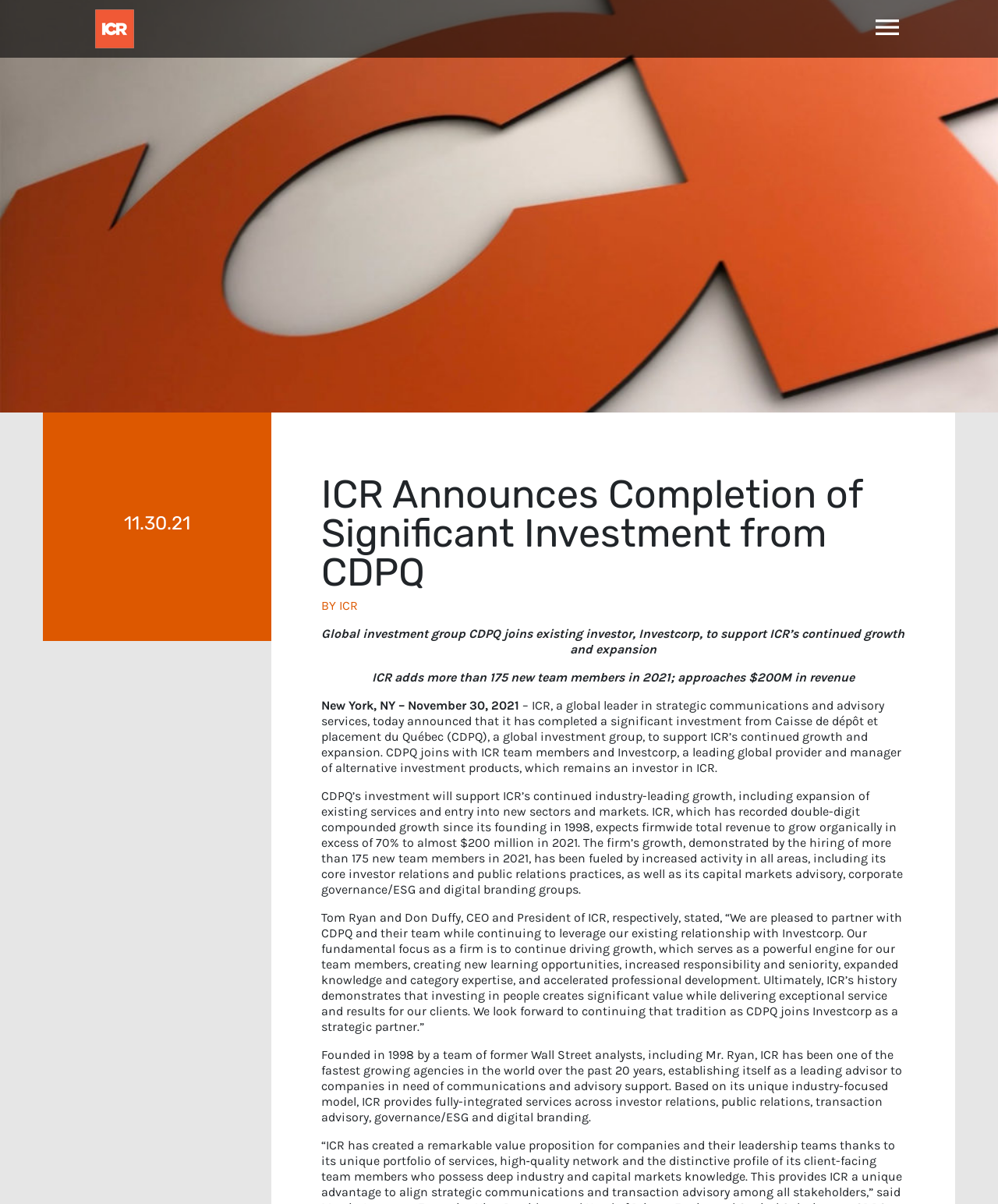Offer a thorough description of the webpage.

The webpage appears to be a news article or press release from ICR, a global leader in strategic communications and advisory services. At the top left of the page, there is a link, and on the top right, there is a menu link labeled "menu". 

Below the menu link, there is a date "11.30.21" displayed prominently. The main heading "ICR Announces Completion of Significant Investment from CDPQ" is centered on the page, followed by the author "BY ICR" and a brief summary of the article. 

The article itself is divided into several paragraphs, which provide details about the investment from Caisse de dépôt et placement du Québec (CDPQ) to support ICR's continued growth and expansion. The text explains that CDPQ joins existing investor Investcorp and provides information about ICR's growth, including the addition of over 175 new team members in 2021 and approaching $200M in revenue. 

The article also includes quotes from Tom Ryan and Don Duffy, CEO and President of ICR, respectively, discussing their partnership with CDPQ and their focus on driving growth and investing in people. Finally, there is a brief description of ICR's history and services at the bottom of the page.